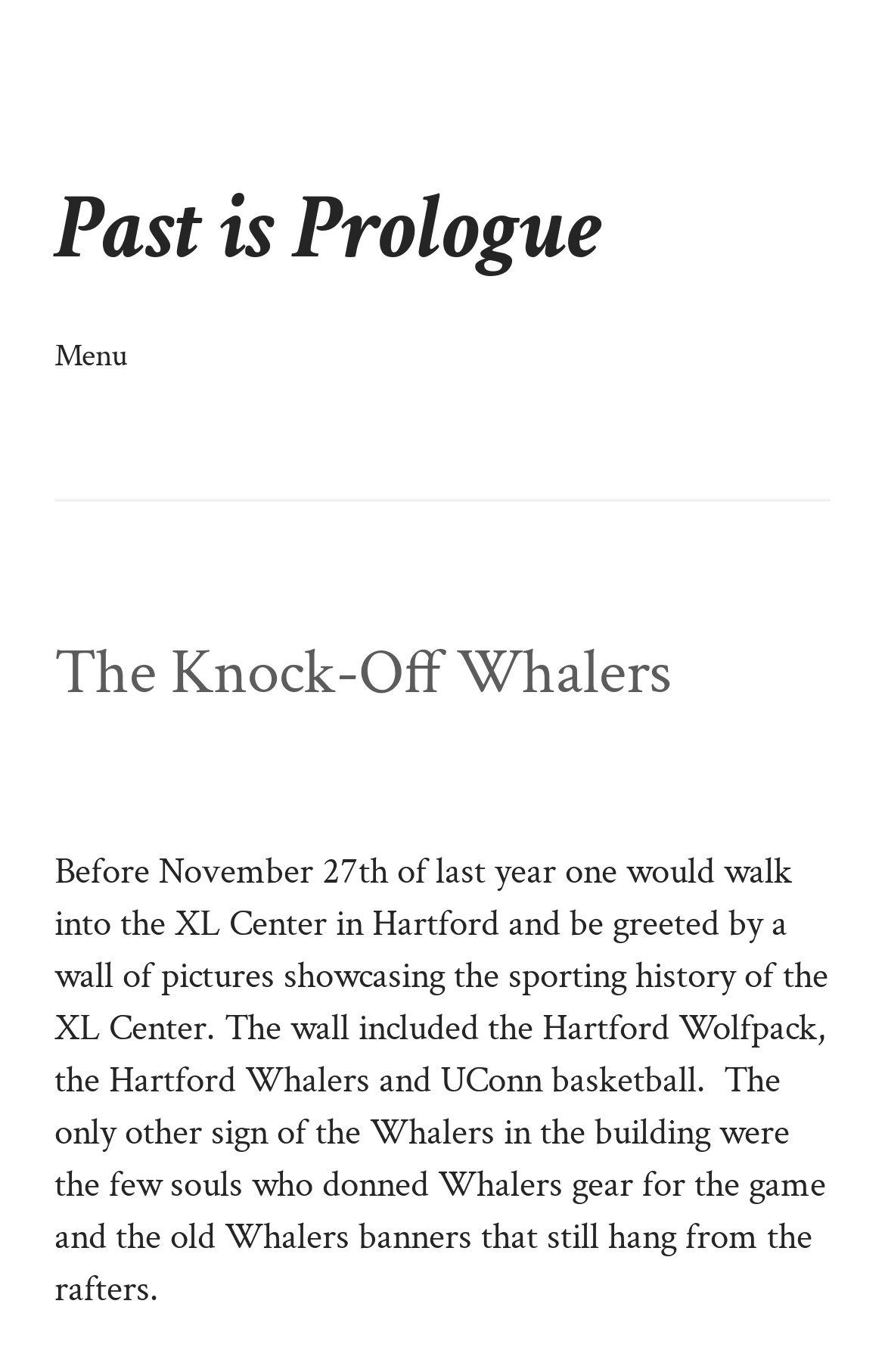Identify the text that serves as the heading for the webpage and generate it.

Past is Prologue